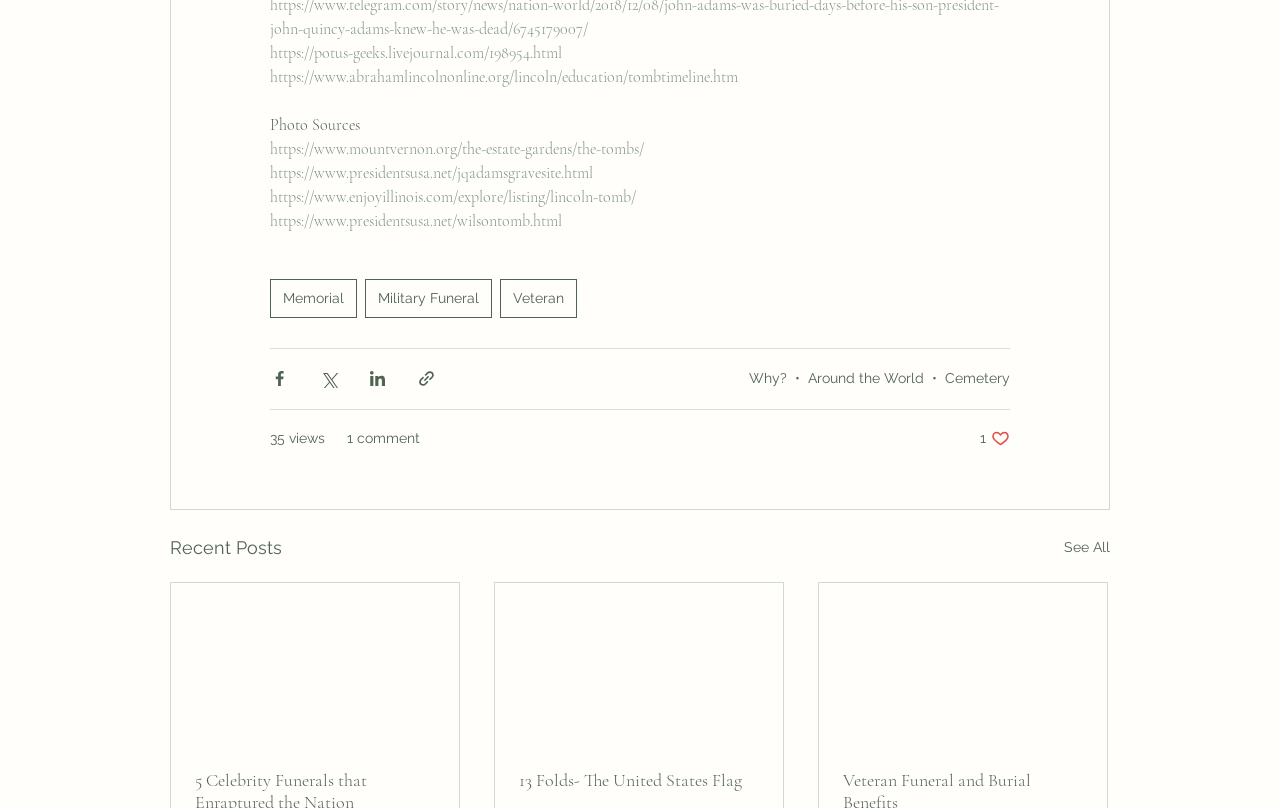Answer the question with a brief word or phrase:
How many social media sharing options are available?

4